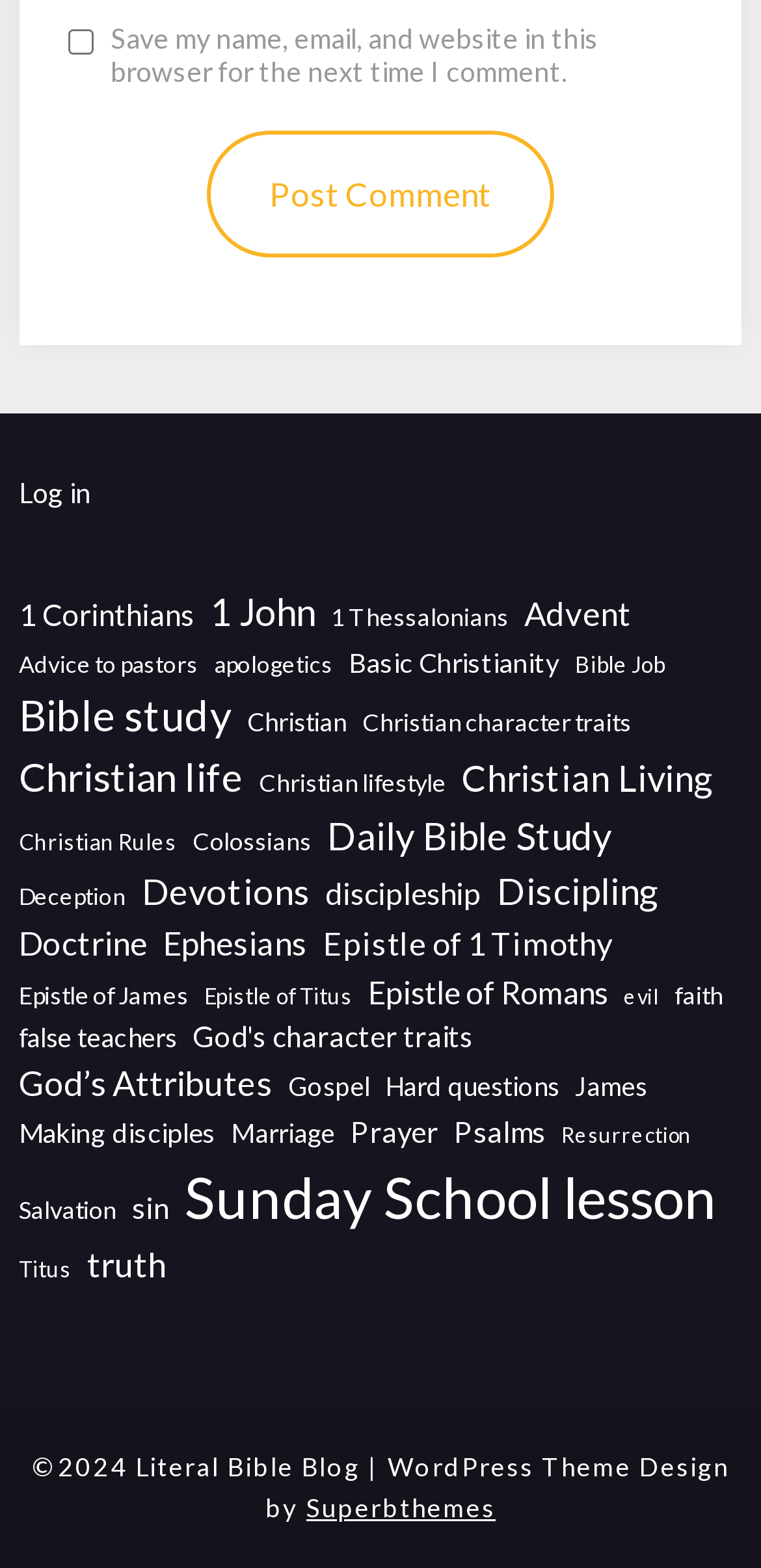Ascertain the bounding box coordinates for the UI element detailed here: "Epistle of 1 Timothy". The coordinates should be provided as [left, top, right, bottom] with each value being a float between 0 and 1.

[0.425, 0.588, 0.804, 0.618]